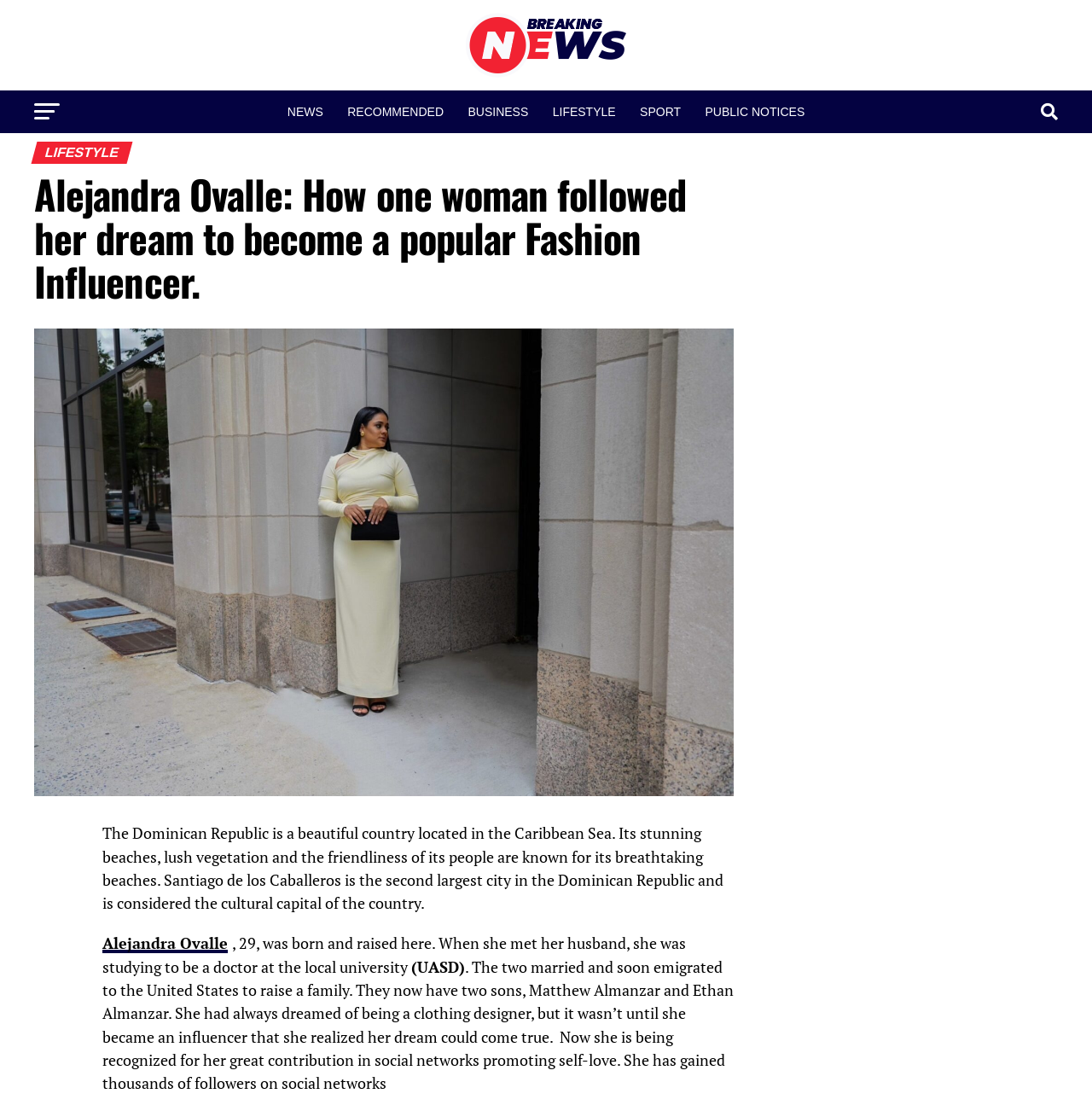Identify the bounding box coordinates for the region to click in order to carry out this instruction: "Read about Alejandra Ovalle". Provide the coordinates using four float numbers between 0 and 1, formatted as [left, top, right, bottom].

[0.094, 0.836, 0.209, 0.854]